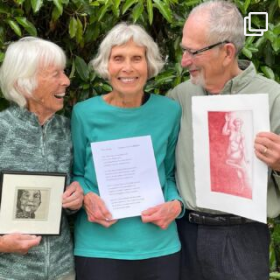Create an extensive caption that includes all significant details of the image.

In this vibrant image, three artists are joyfully gathered, each showcasing their creative works. At the center, a woman holds a piece of paper, likely containing a poem that inspired her artwork, while her companions display their own artistic creations—one with a framed print and the other holding an expressive etching. The lush green backdrop adds a lively touch, highlighting the strong connection between nature and art. This moment is part of the promotion for the upcoming May/June exhibition titled "Poetic Prints," where printmakers from the Central Coast Printmakers took inspiration from poetry to create unique prints. The event promises to be an inspiring mix of the visual arts and literature, inviting visitors to explore the heartfelt stories behind each piece.